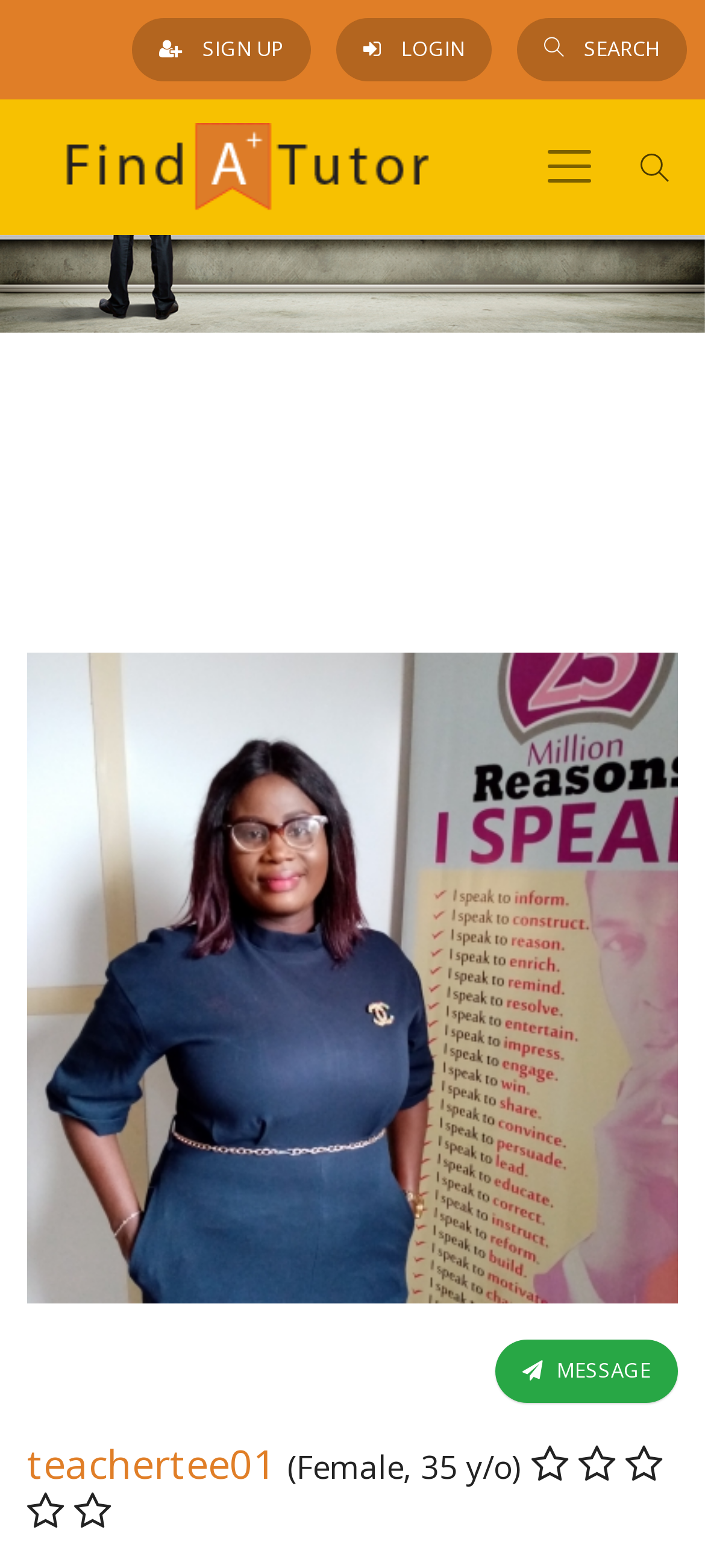What is the function of the 'Toggle navigation' button?
Answer the question with a single word or phrase, referring to the image.

To expand or collapse the navigation menu